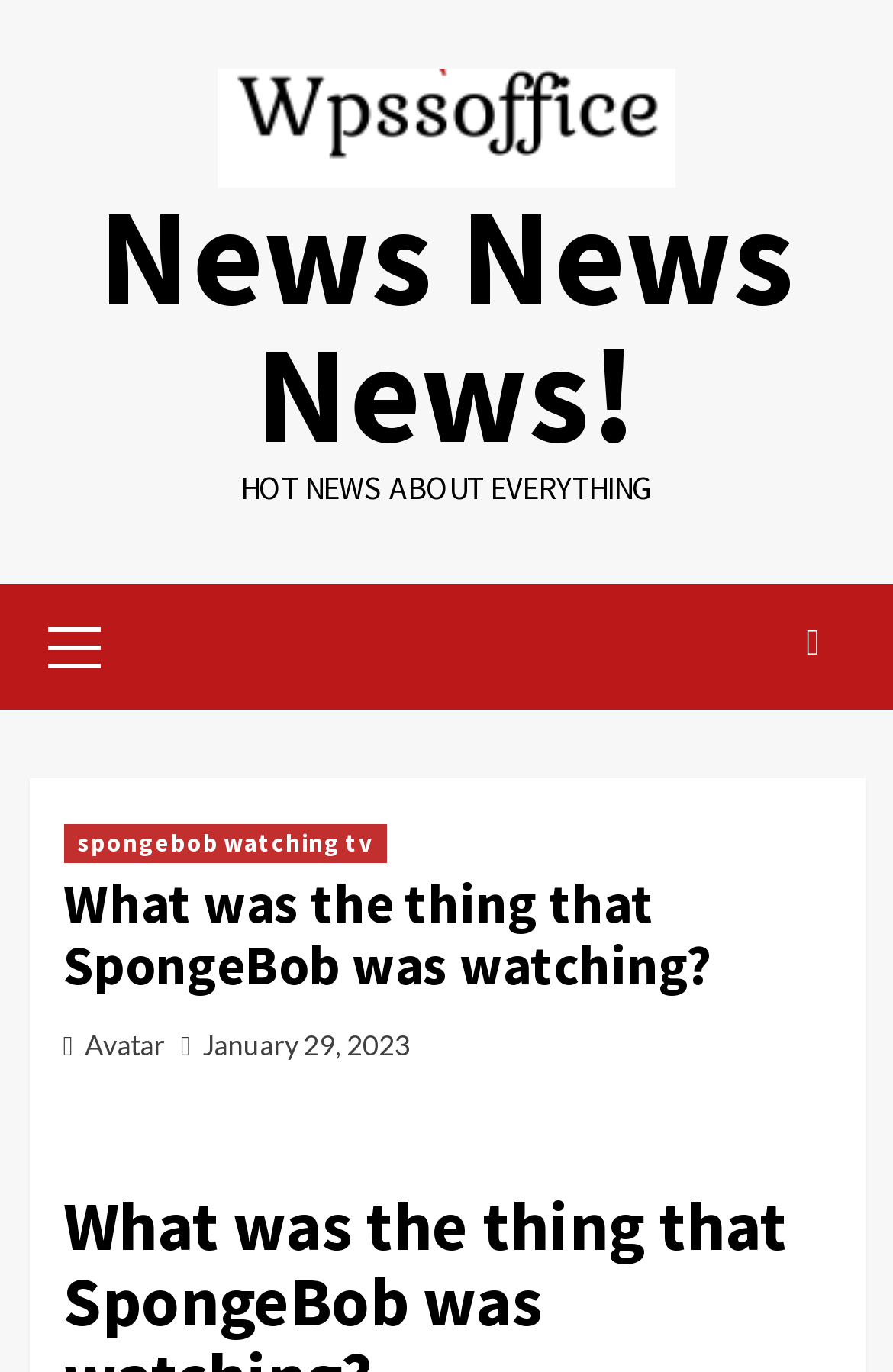What is the name of the menu on the webpage?
Could you answer the question with a detailed and thorough explanation?

I found the name of the menu by looking at the link element 'Primary Menu' which is located within the generic element with the role 'primary-menu'.